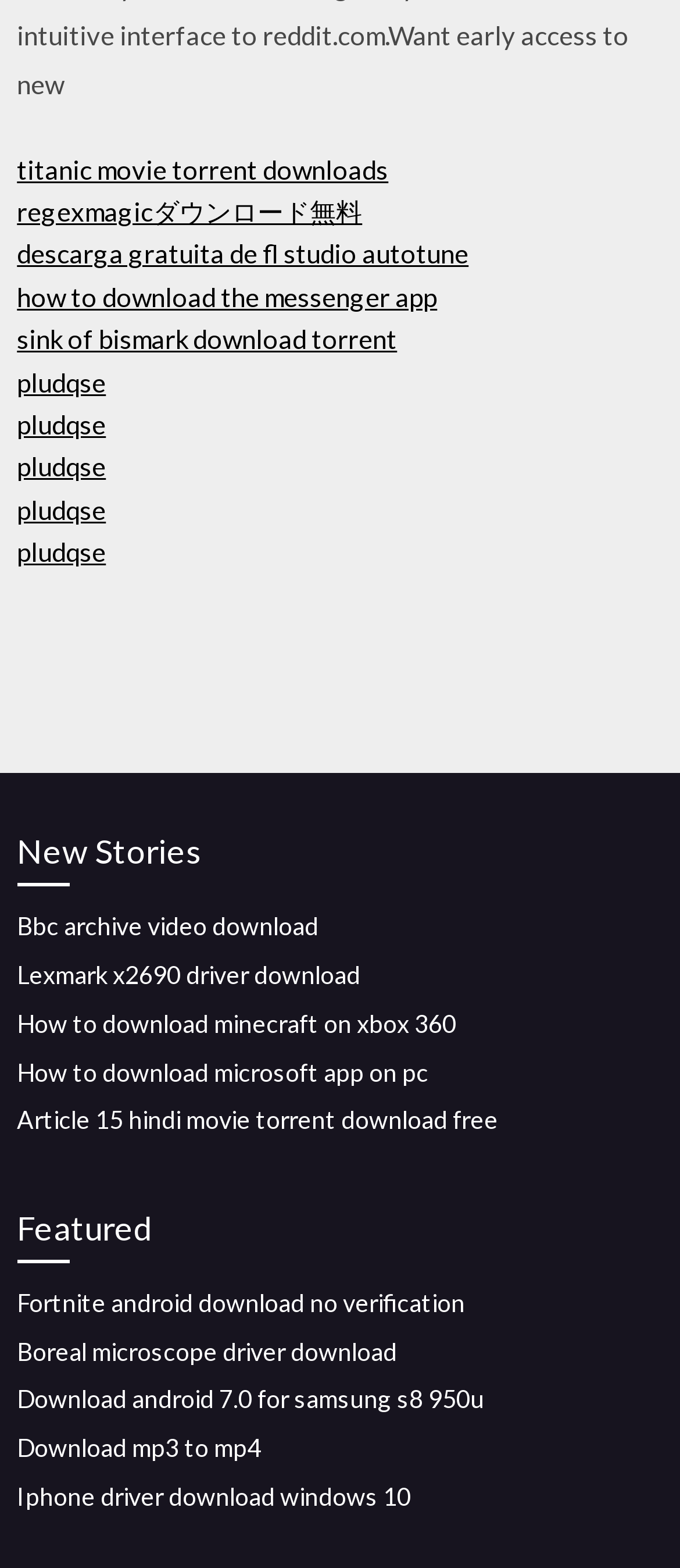What is the first link on the webpage?
Please look at the screenshot and answer in one word or a short phrase.

Titanic movie torrent downloads